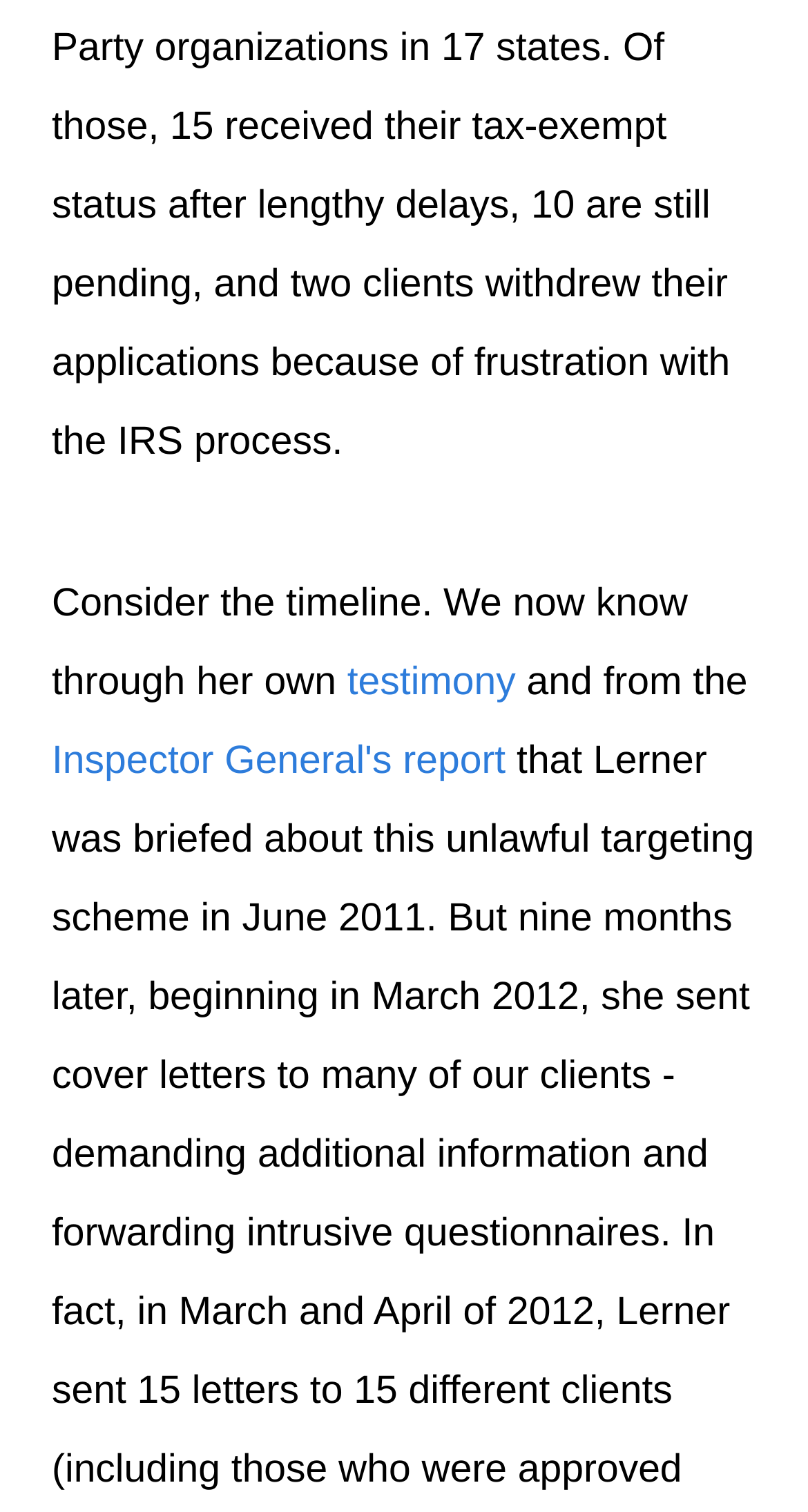What is the mission of ACLJ?
Please respond to the question thoroughly and include all relevant details.

The webpage has a section titled 'Our Mission' which suggests that it is related to the mission of ACLJ. However, the exact mission statement is not provided on this webpage.